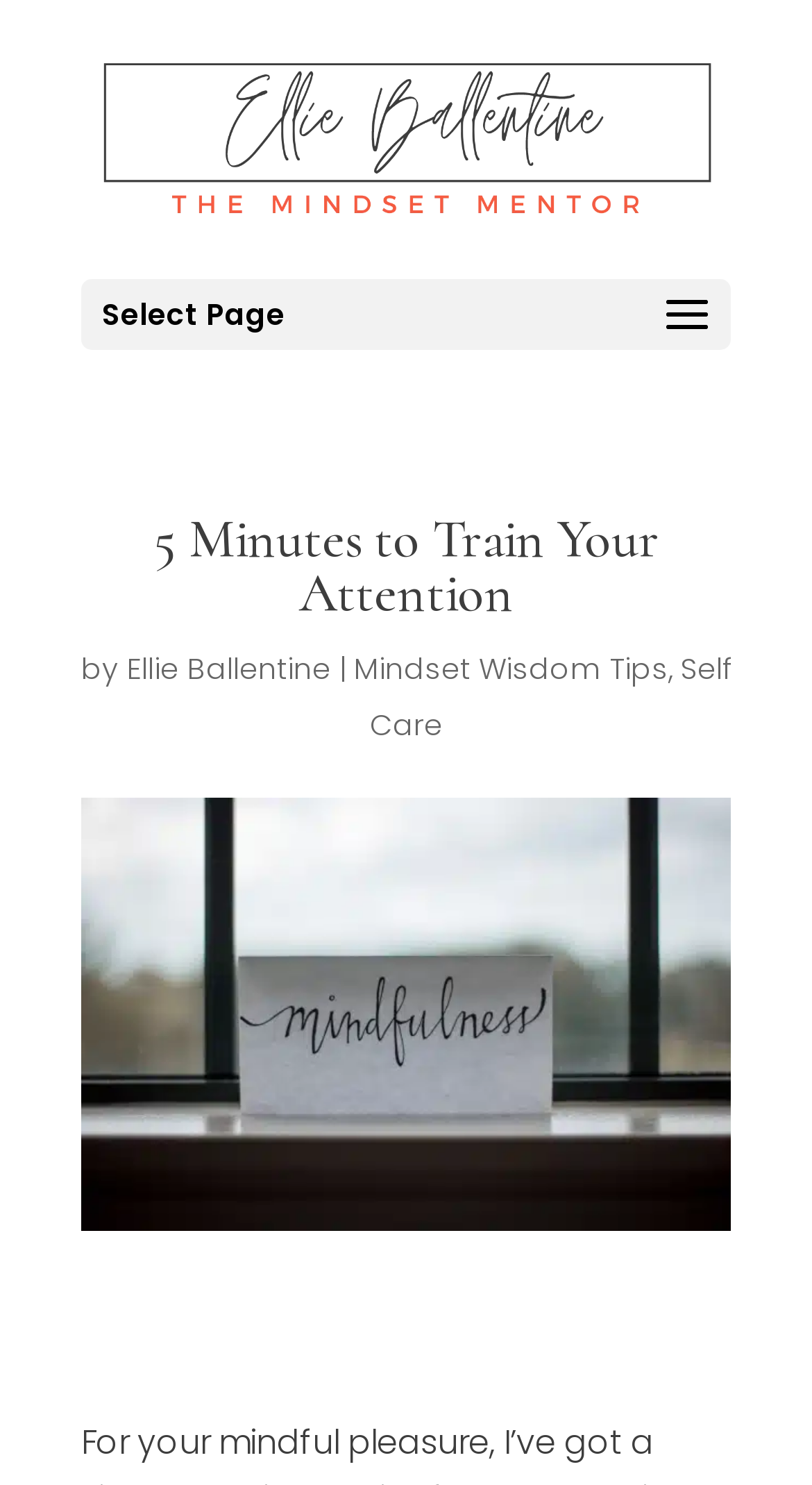What is the relationship between the author and the categories?
Answer with a single word or phrase by referring to the visual content.

The author writes about these categories